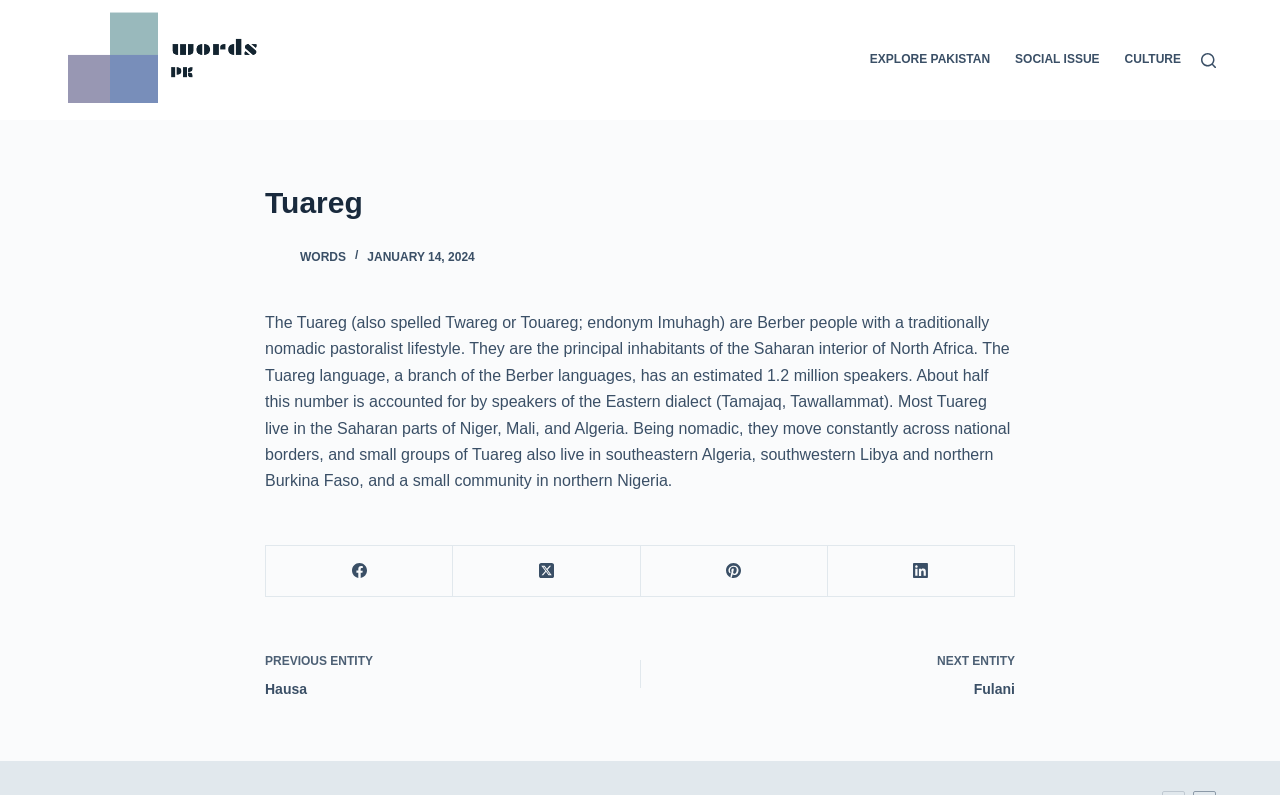Find the bounding box coordinates of the clickable region needed to perform the following instruction: "visit the 'Facebook' page". The coordinates should be provided as four float numbers between 0 and 1, i.e., [left, top, right, bottom].

[0.208, 0.686, 0.354, 0.751]